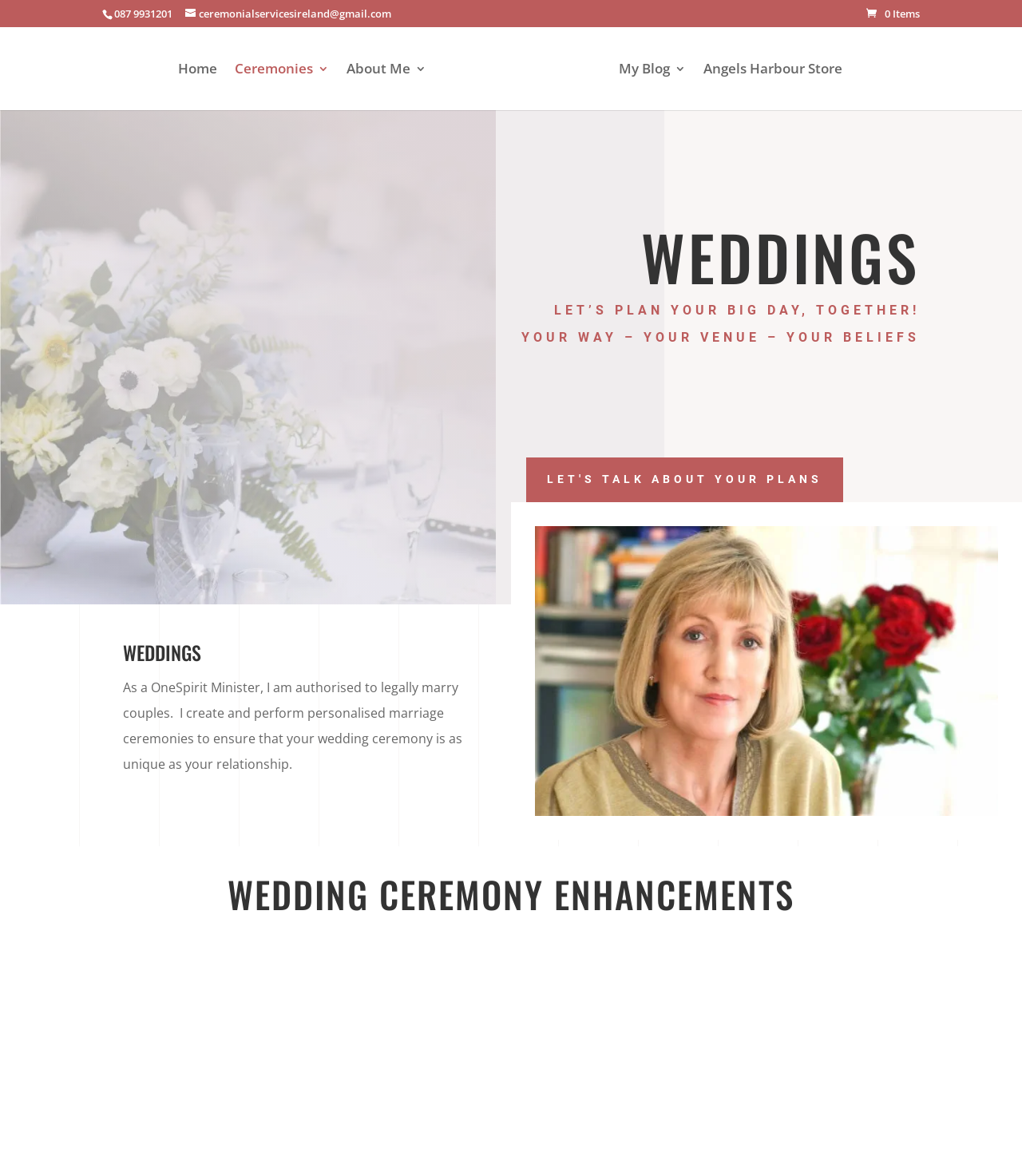Specify the bounding box coordinates of the element's region that should be clicked to achieve the following instruction: "Call the celebrant". The bounding box coordinates consist of four float numbers between 0 and 1, in the format [left, top, right, bottom].

[0.112, 0.005, 0.169, 0.017]